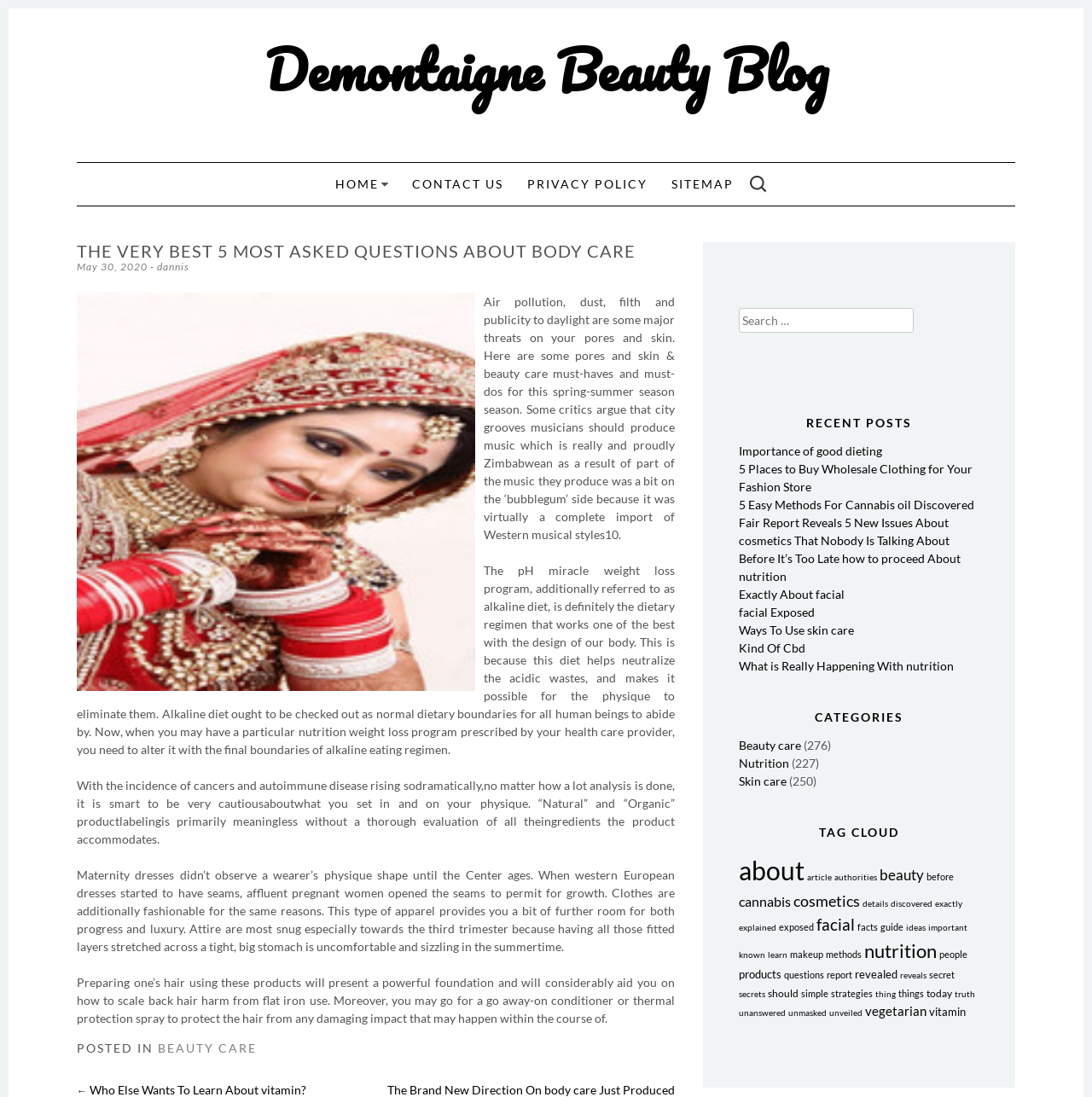Please find the bounding box for the UI component described as follows: "Skin care".

[0.676, 0.705, 0.72, 0.719]